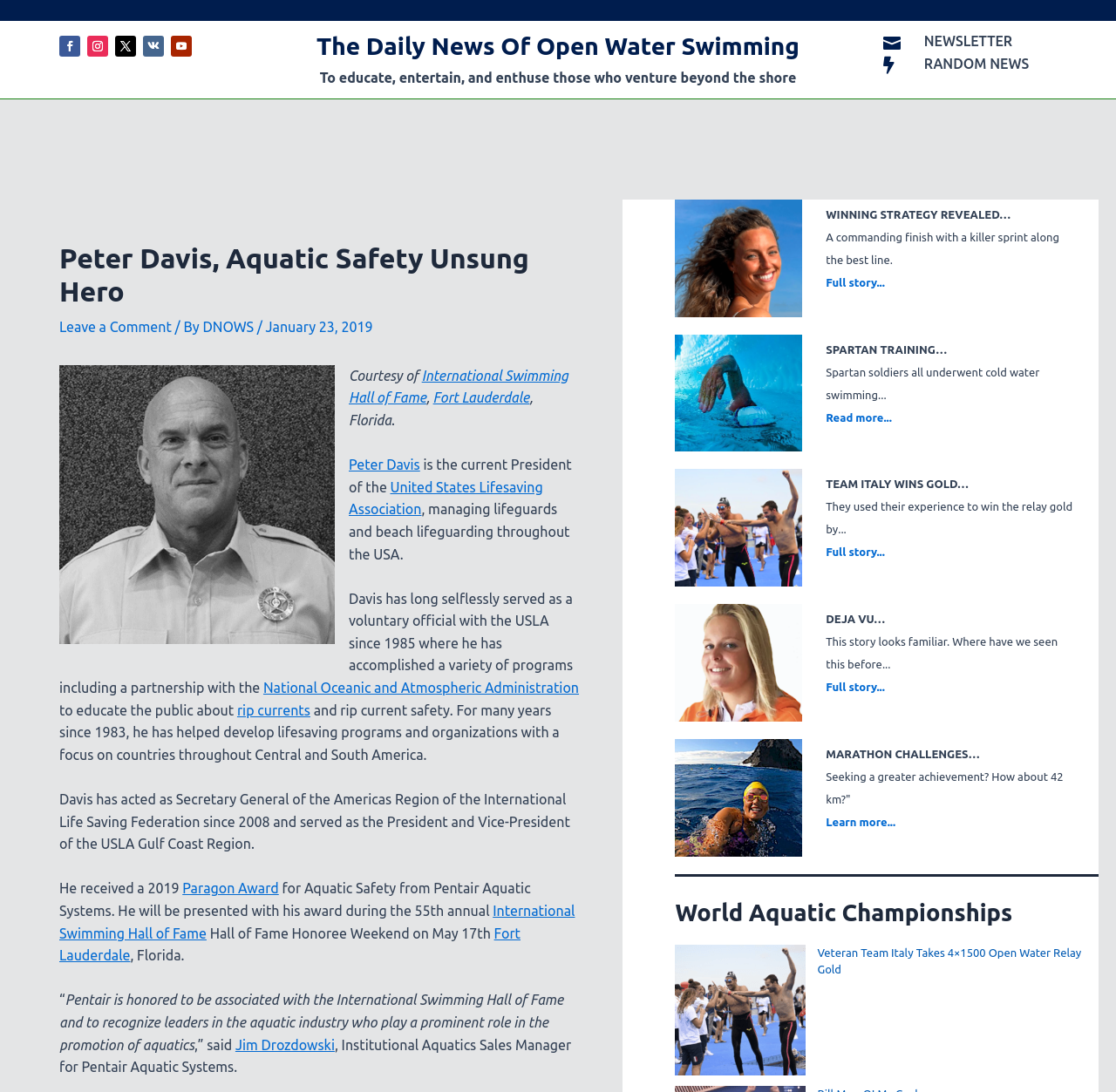Please mark the clickable region by giving the bounding box coordinates needed to complete this instruction: "Read the article about internship programs".

None